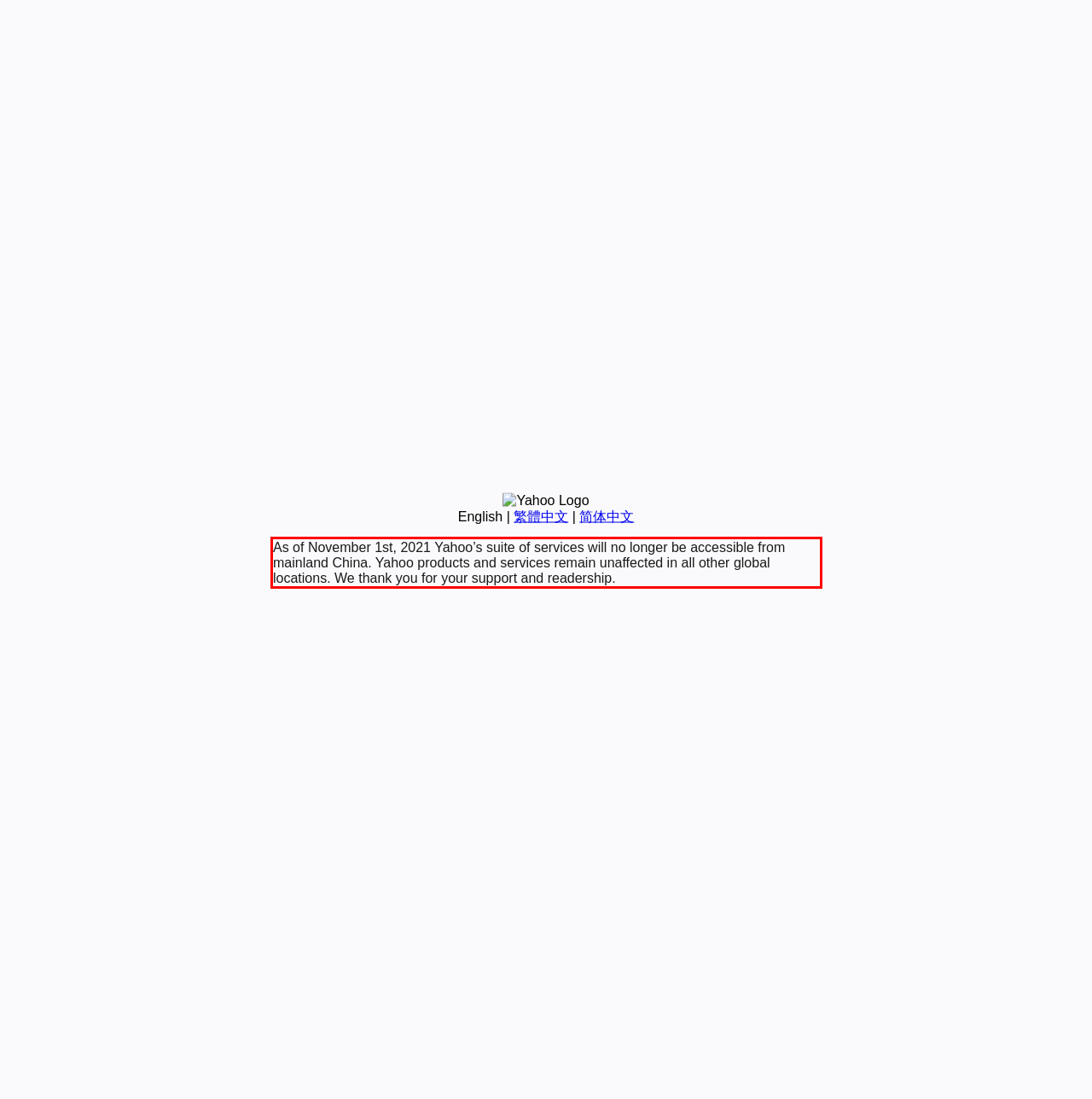Please extract the text content within the red bounding box on the webpage screenshot using OCR.

As of November 1st, 2021 Yahoo’s suite of services will no longer be accessible from mainland China. Yahoo products and services remain unaffected in all other global locations. We thank you for your support and readership.